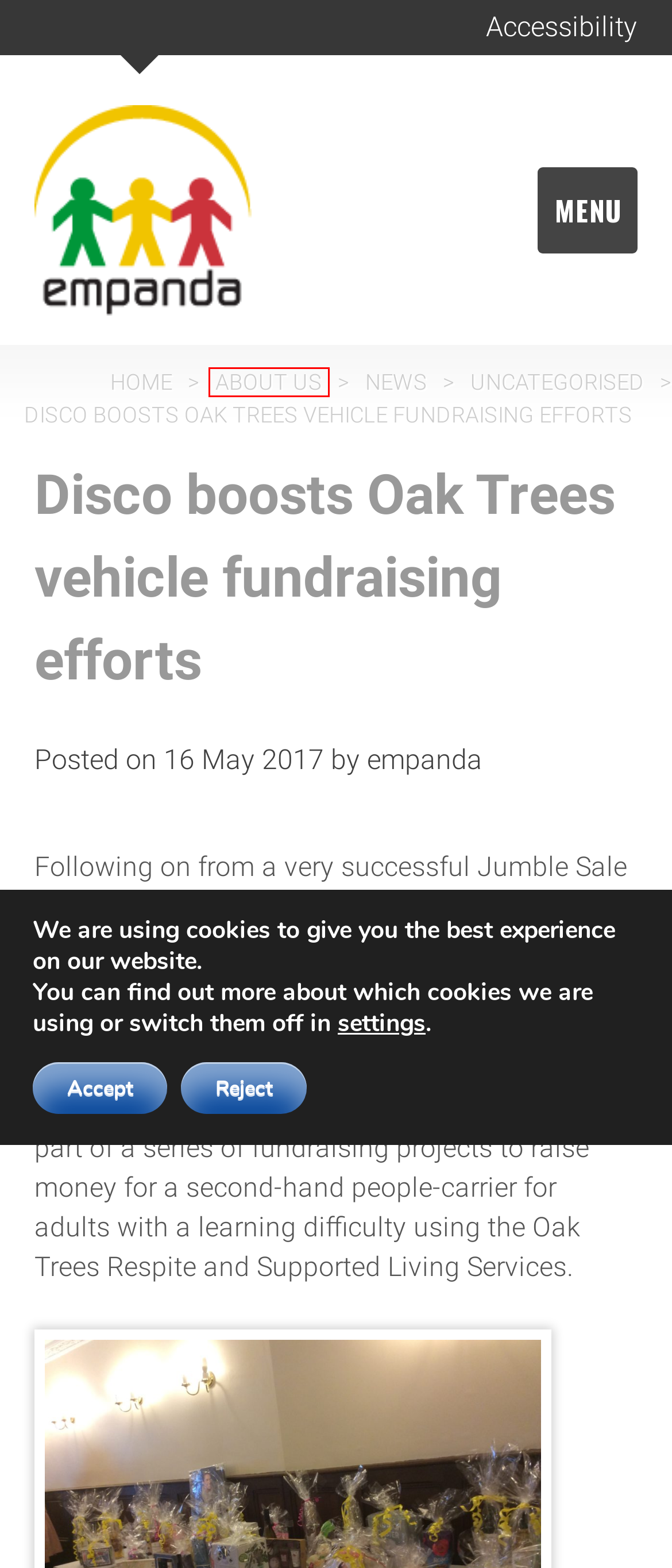You are presented with a screenshot of a webpage containing a red bounding box around a particular UI element. Select the best webpage description that matches the new webpage after clicking the element within the bounding box. Here are the candidates:
A. Site Map – EMPANDA
B. EMPANDA
C. Uncategorised – EMPANDA
D. Community Action Suffolk IT Services
E. News – EMPANDA
F. Oak Trees Respite Service scores ‘Good’ with CQC – EMPANDA
G. About us – EMPANDA
H. Oak Trees Jumble Sale is a huge success – EMPANDA

G